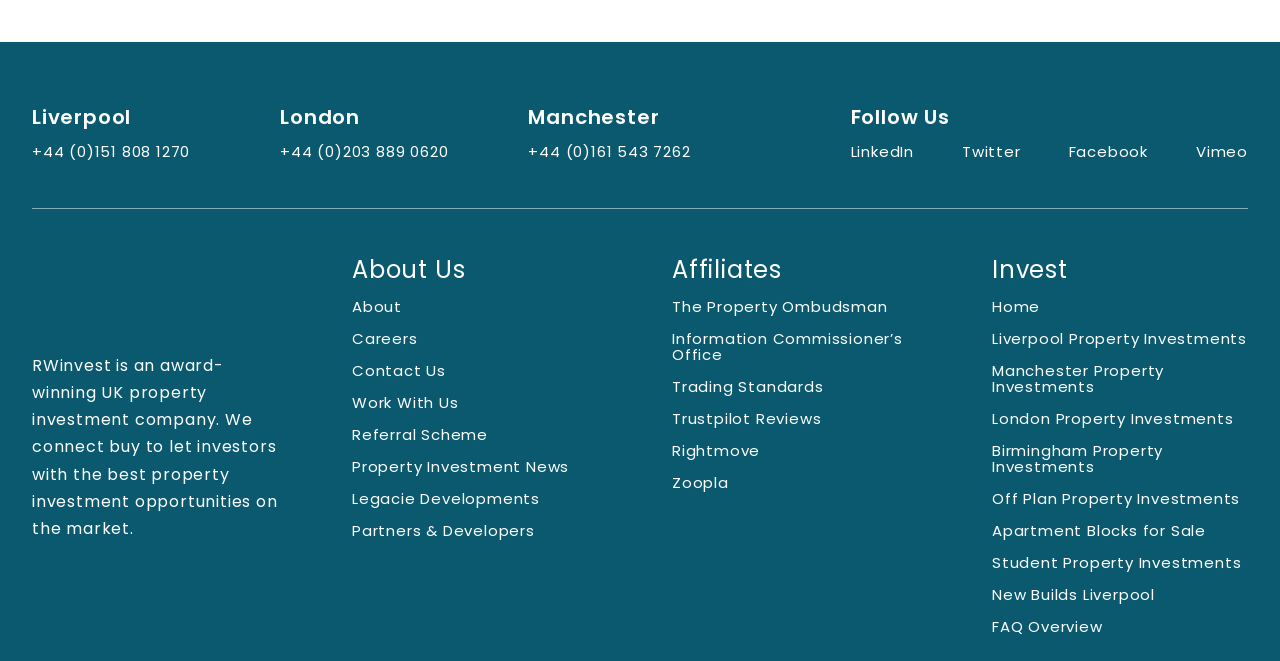Can you find the bounding box coordinates for the UI element given this description: "Vimeo"? Provide the coordinates as four float numbers between 0 and 1: [left, top, right, bottom].

[0.934, 0.213, 0.975, 0.245]